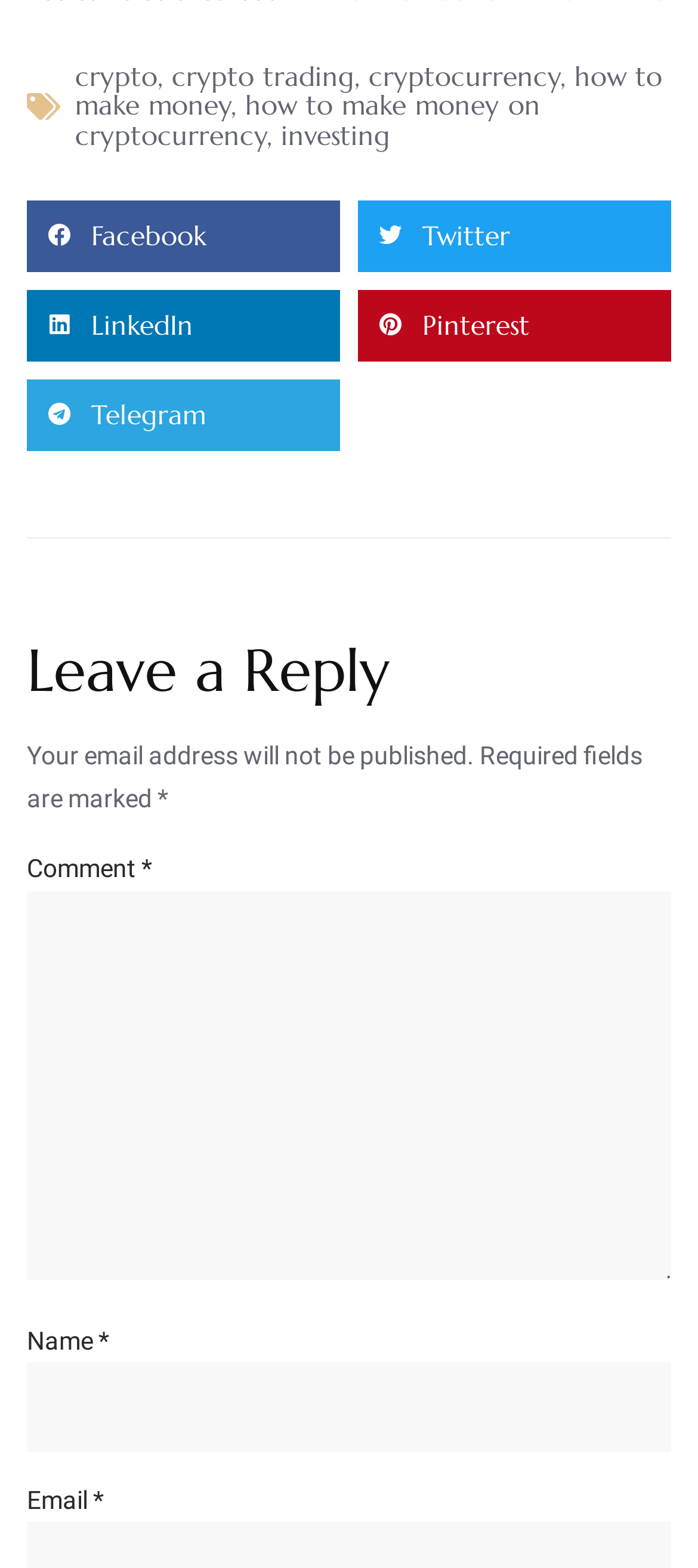Select the bounding box coordinates of the element I need to click to carry out the following instruction: "Enter your name".

[0.038, 0.869, 0.962, 0.926]